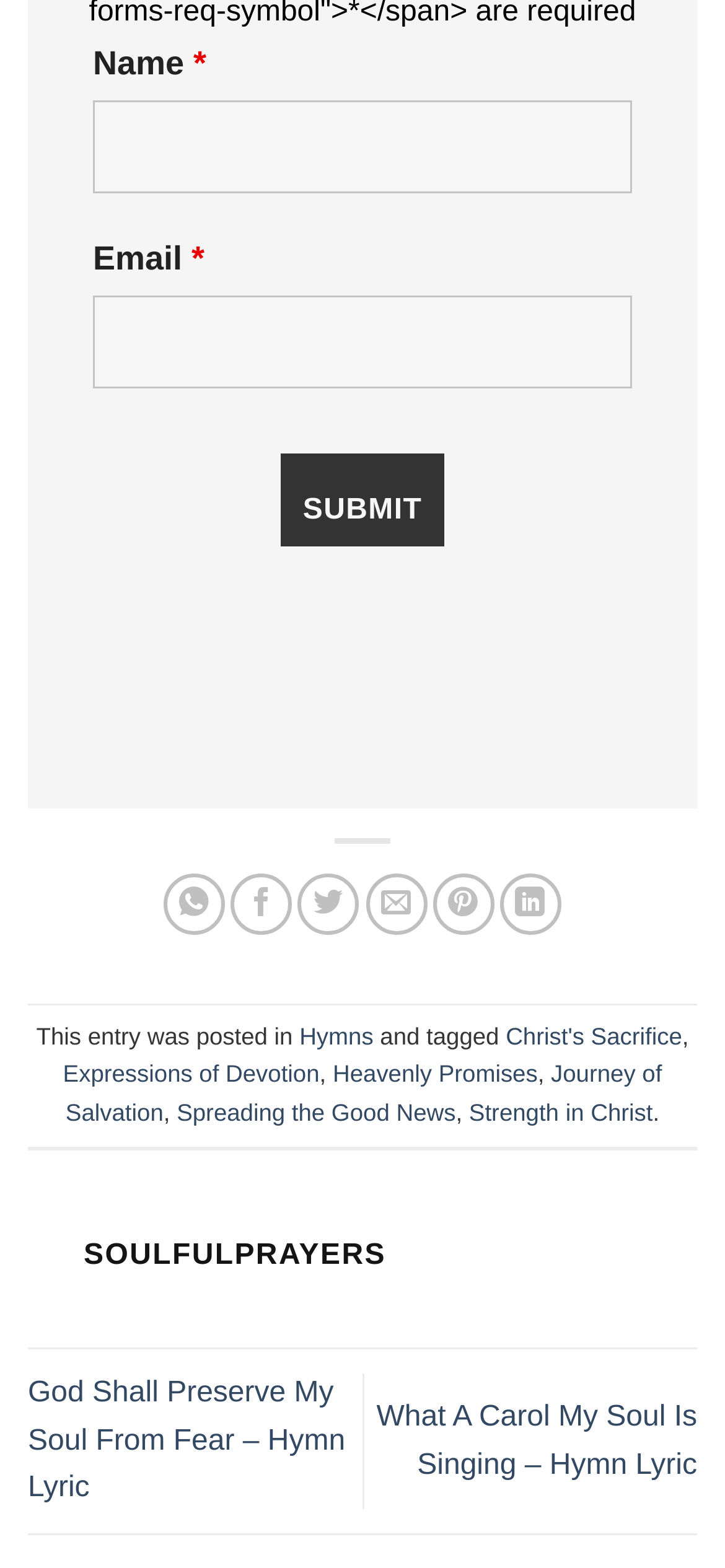What is the purpose of the 'Submit' button?
Answer the question with a thorough and detailed explanation.

The 'Submit' button is located below the 'Name' and 'Email' input fields, which suggests that it is used to submit the form with the user's input. The button's position and the required fields above it imply that it is used to send the form data to the server.